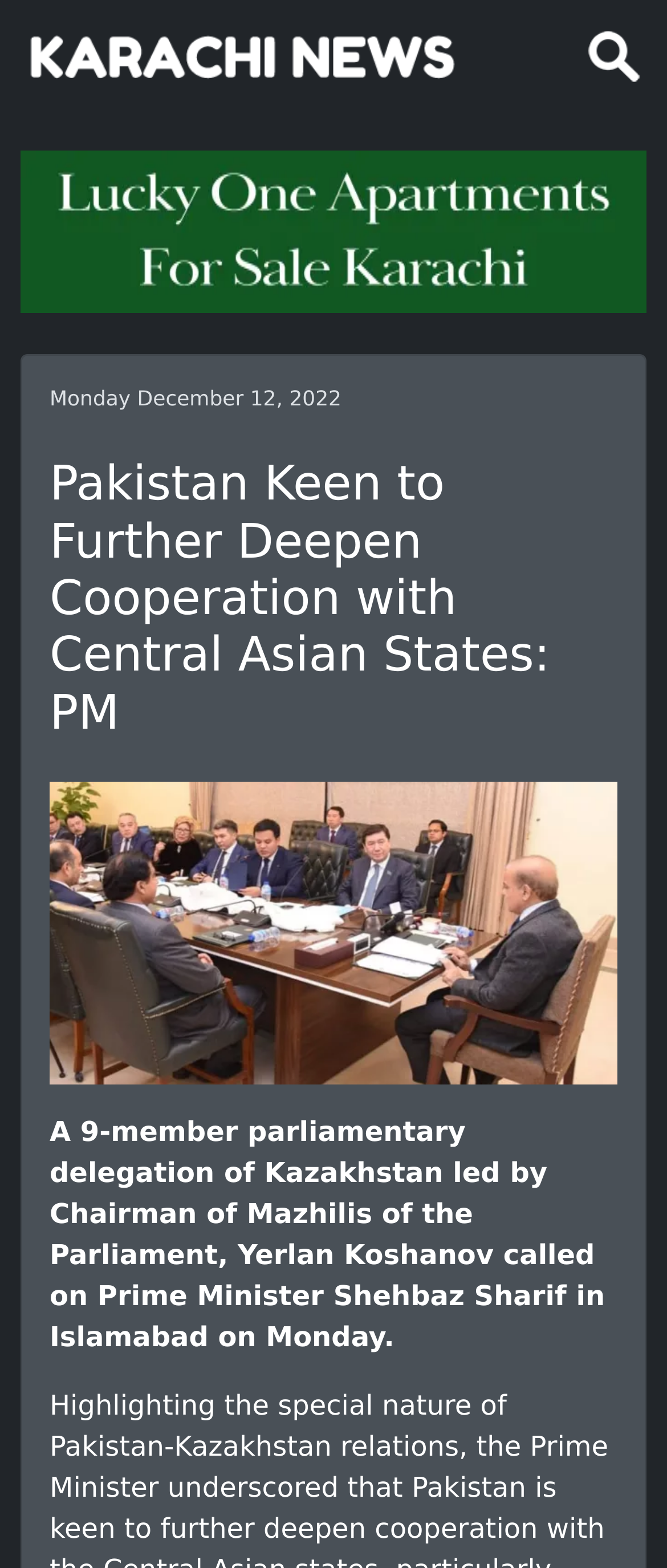Examine the screenshot and answer the question in as much detail as possible: What is the date mentioned in the article?

I found the answer by looking at the text on the webpage, which displays the date 'Monday December 12, 2022'.